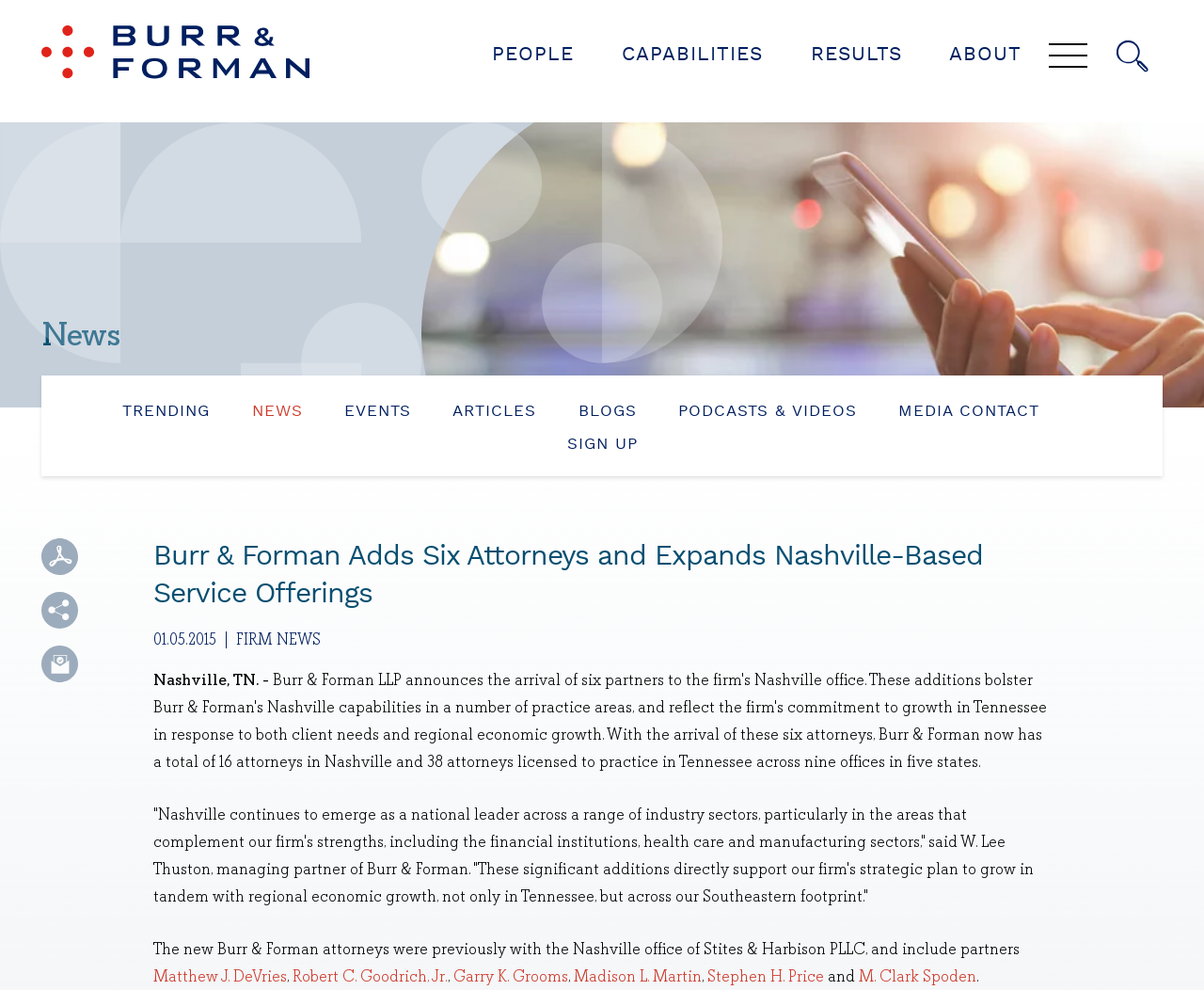How many new attorneys joined Burr & Forman?
Kindly offer a detailed explanation using the data available in the image.

The number of new attorneys can be found in the text, which mentions that 'Burr & Forman Adds Six Attorneys and Expands Nashville-Based Service Offerings'.